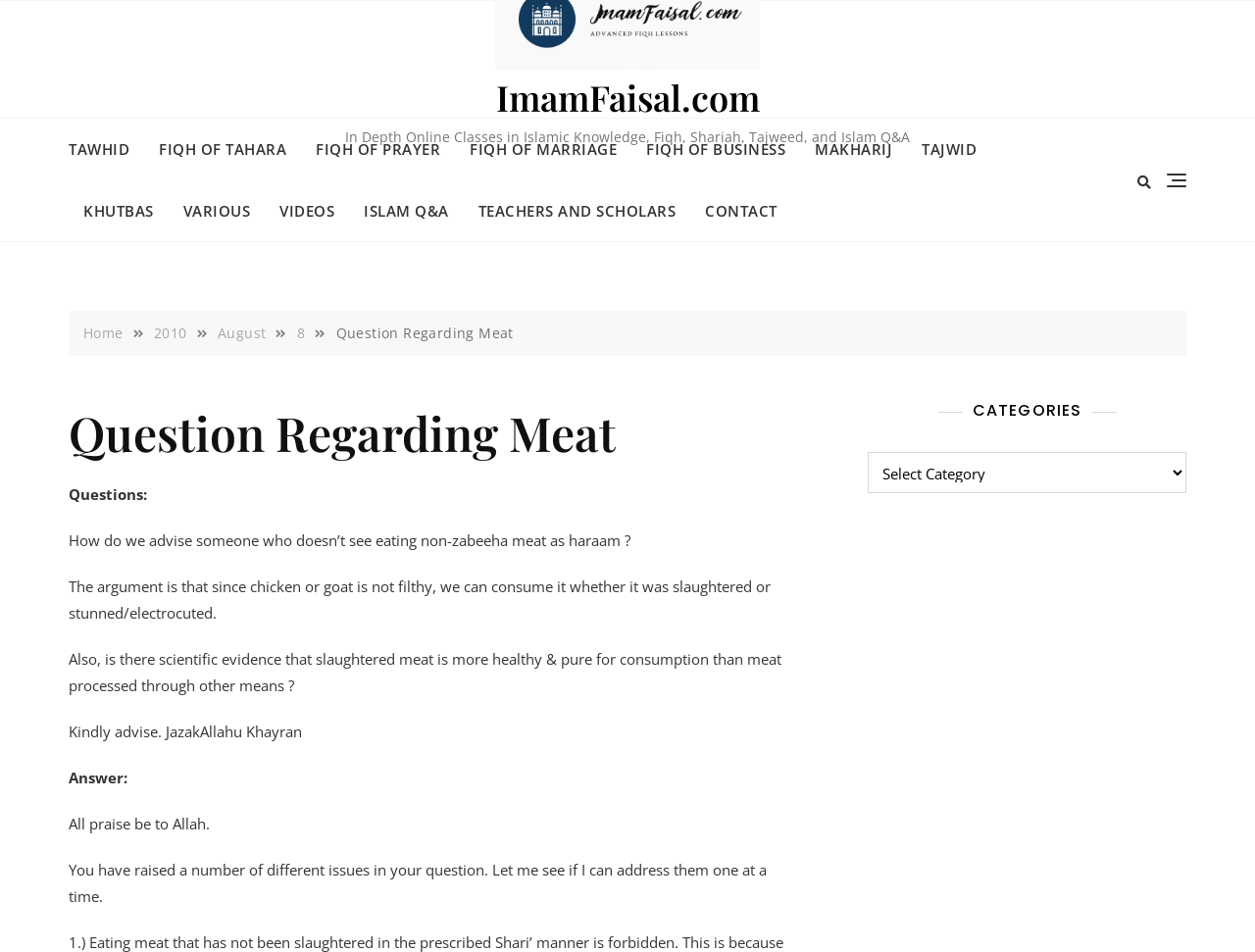What is the category of the question being asked?
Based on the image, answer the question with as much detail as possible.

The category of the question being asked is 'Islam Q&A' which is indicated by the link 'ISLAM Q&A' in the top navigation bar.